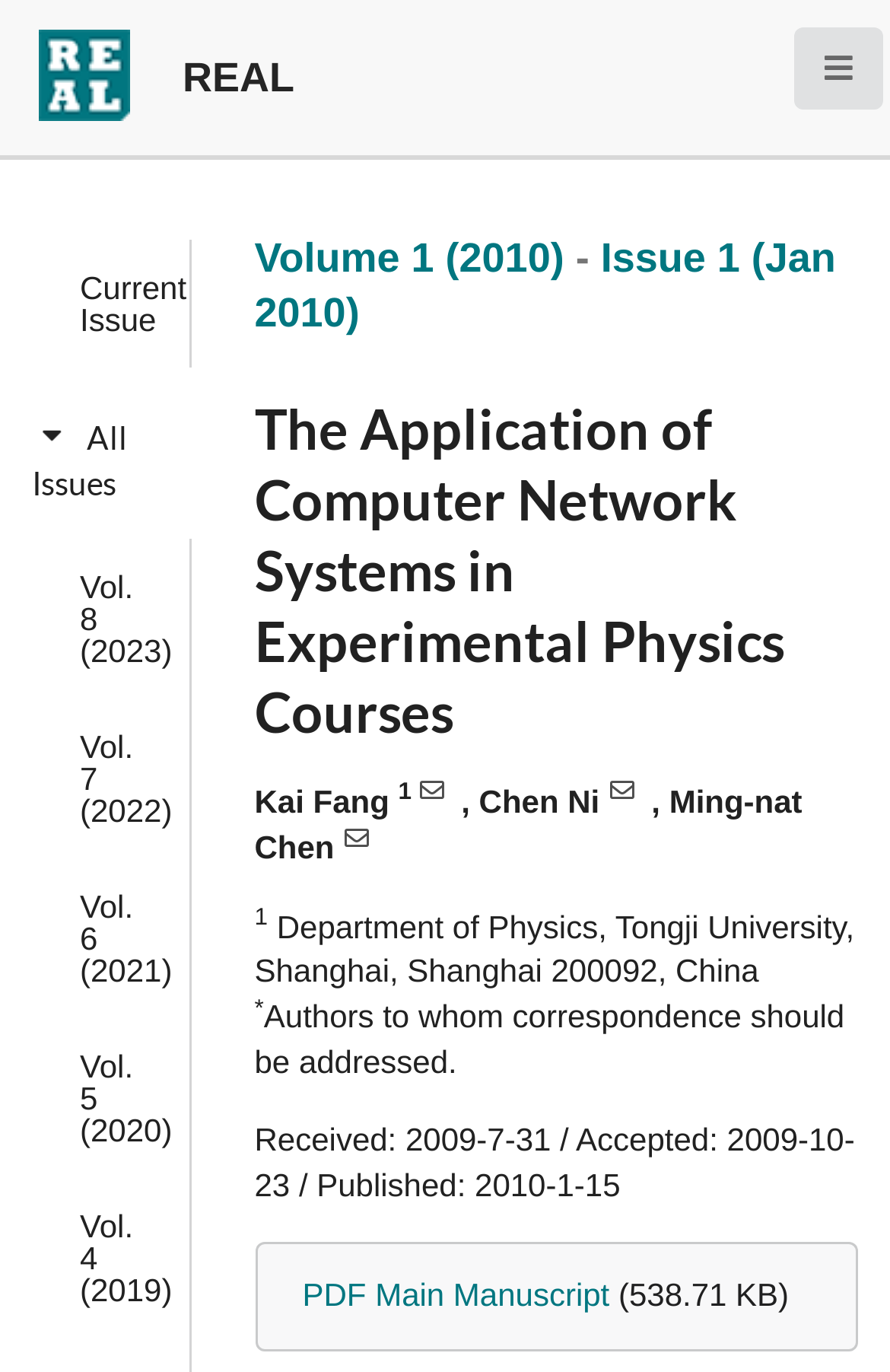Who are the authors of the first article?
Refer to the image and respond with a one-word or short-phrase answer.

Kai Fang, Chen Ni, Ming-nat Chen